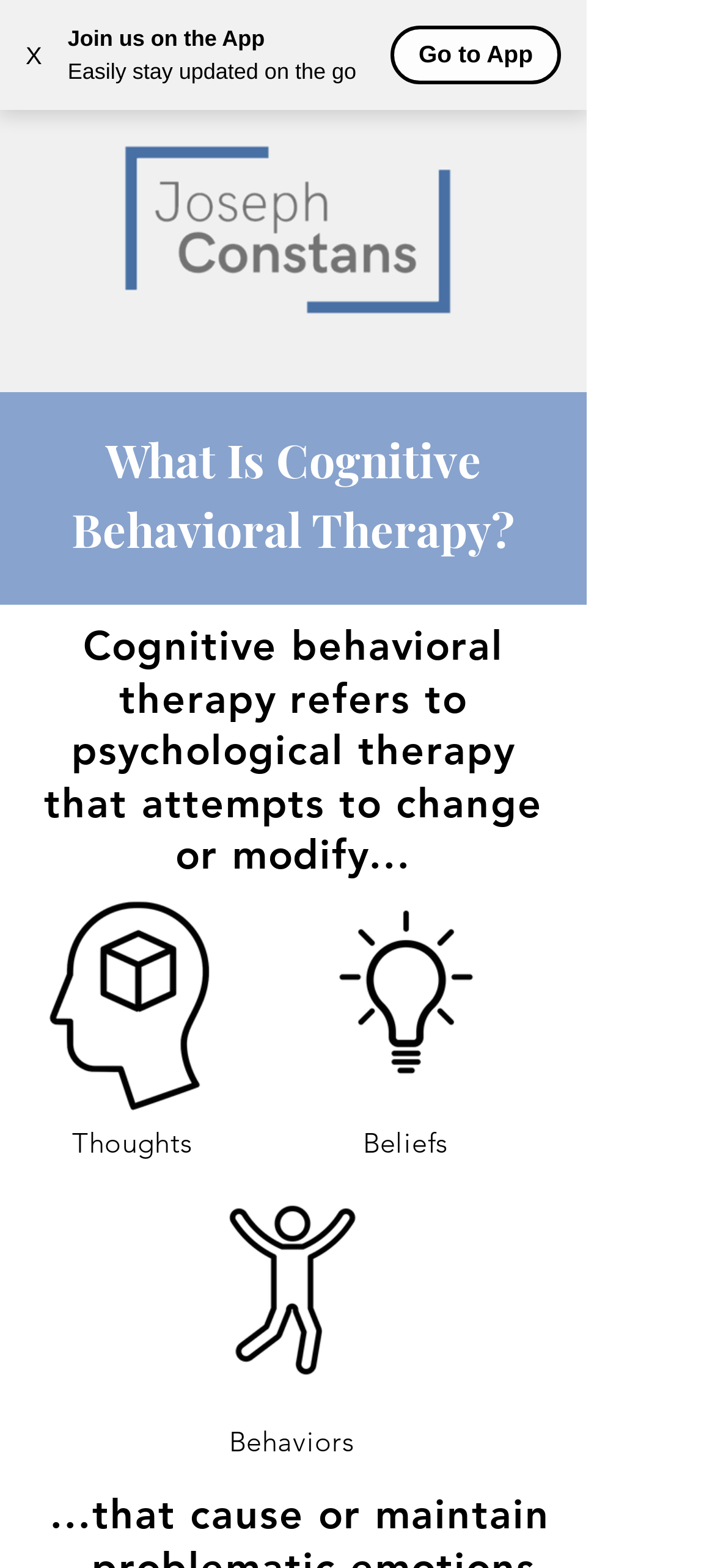Use a single word or phrase to answer the question: 
What is the main topic of this webpage?

Cognitive Behavioral Therapy